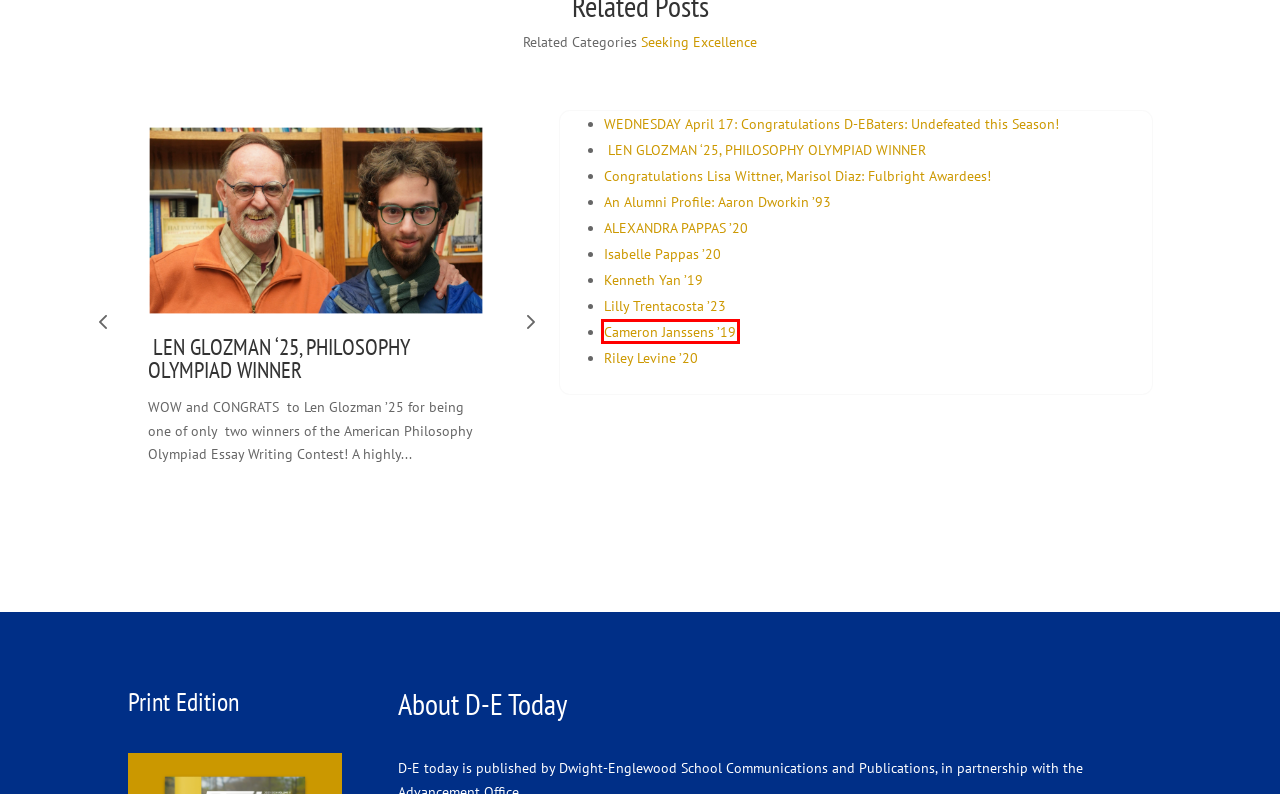Using the screenshot of a webpage with a red bounding box, pick the webpage description that most accurately represents the new webpage after the element inside the red box is clicked. Here are the candidates:
A. LEN GLOZMAN ‘25, PHILOSOPHY OLYMPIAD WINNER  | D-E today
B. Riley Levine ’20 | D-E today
C. WEDNESDAY April 17: Congratulations D-EBaters: Undefeated this Season! | D-E today
D. An Alumni Profile: Aaron Dworkin ’93  | D-E today
E. Isabelle Pappas ’20 | D-E today
F. Cameron Janssens ’19 | D-E today
G. Congratulations Lisa Wittner, Marisol Diaz: Fulbright Awardees!  | D-E today
H. Seeking Excellence | D-E today

F